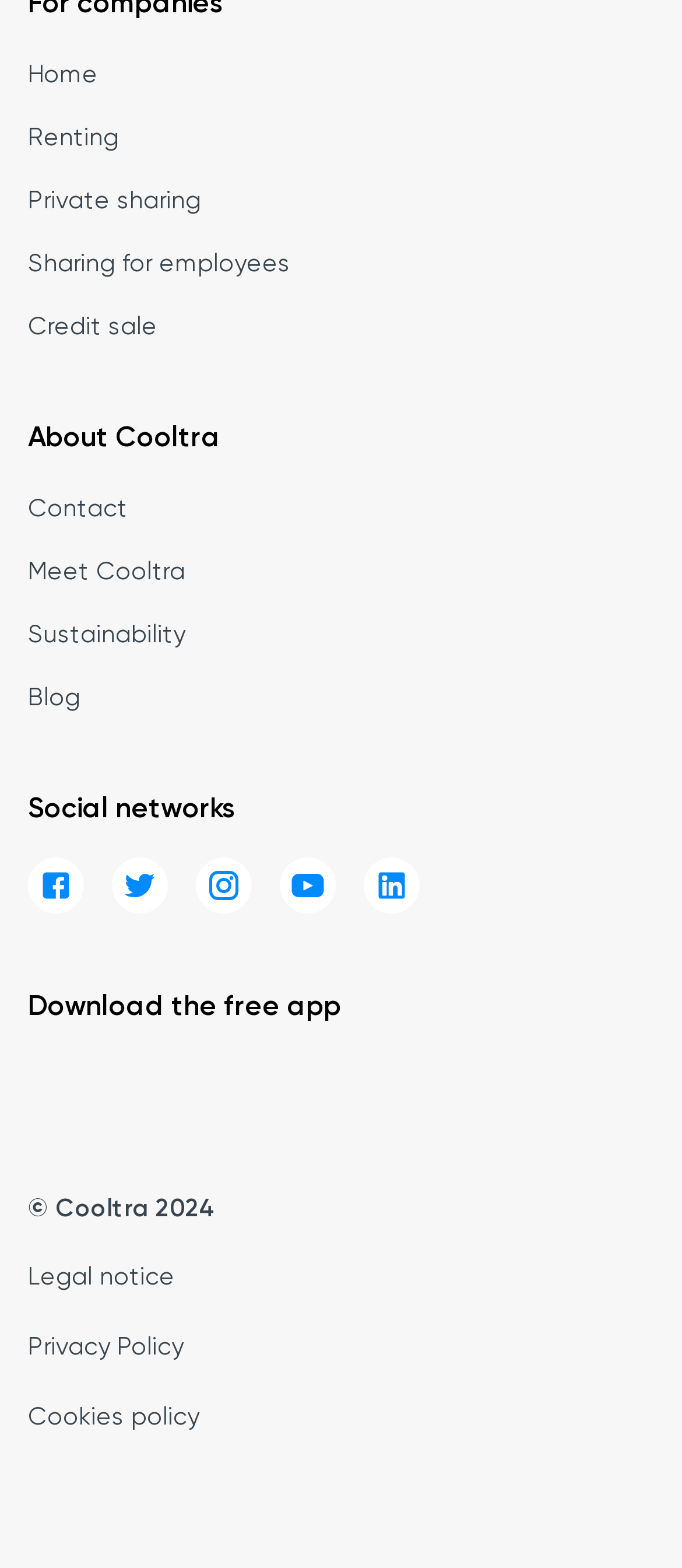How many social media links are there?
Please respond to the question with as much detail as possible.

There are 5 social media links on the webpage, which are Facebook, Twitter, Instagram, Youtube, and Linkedin. Each link has an associated image with it.